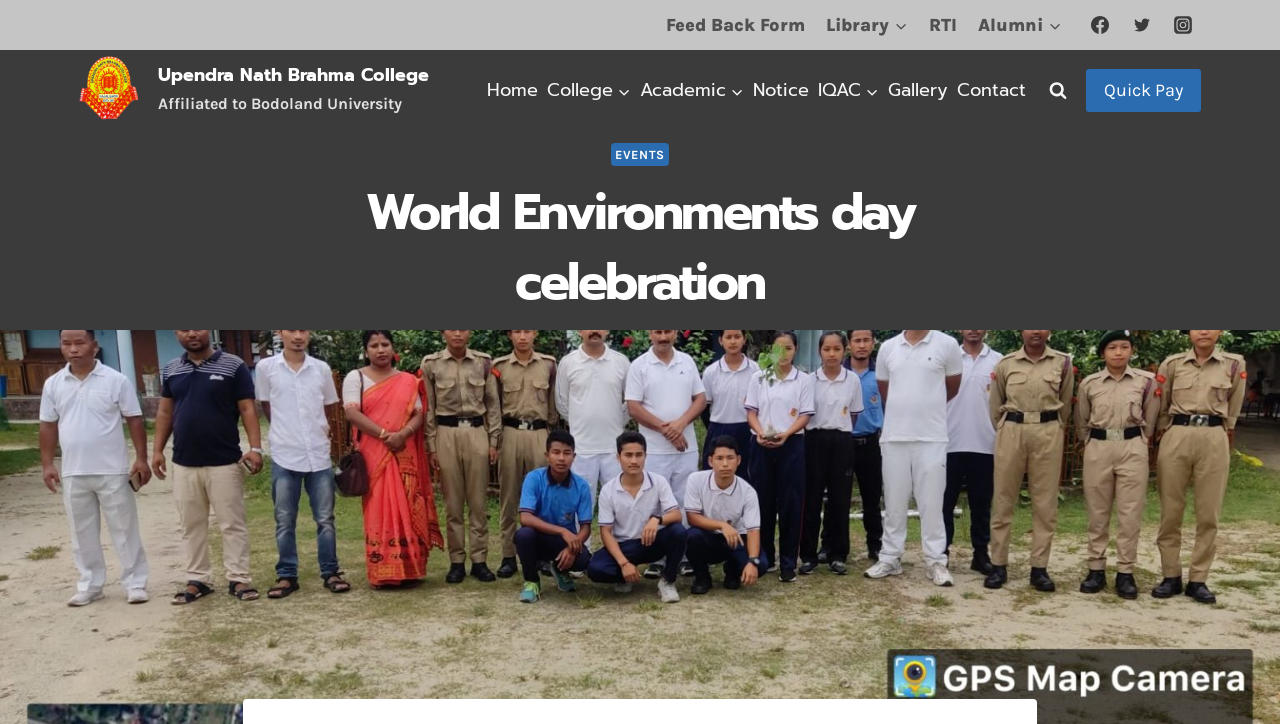Refer to the image and provide an in-depth answer to the question: 
What is the event being celebrated?

I found the answer by looking at the heading 'World Environments day celebration' which is located at the top center of the webpage.